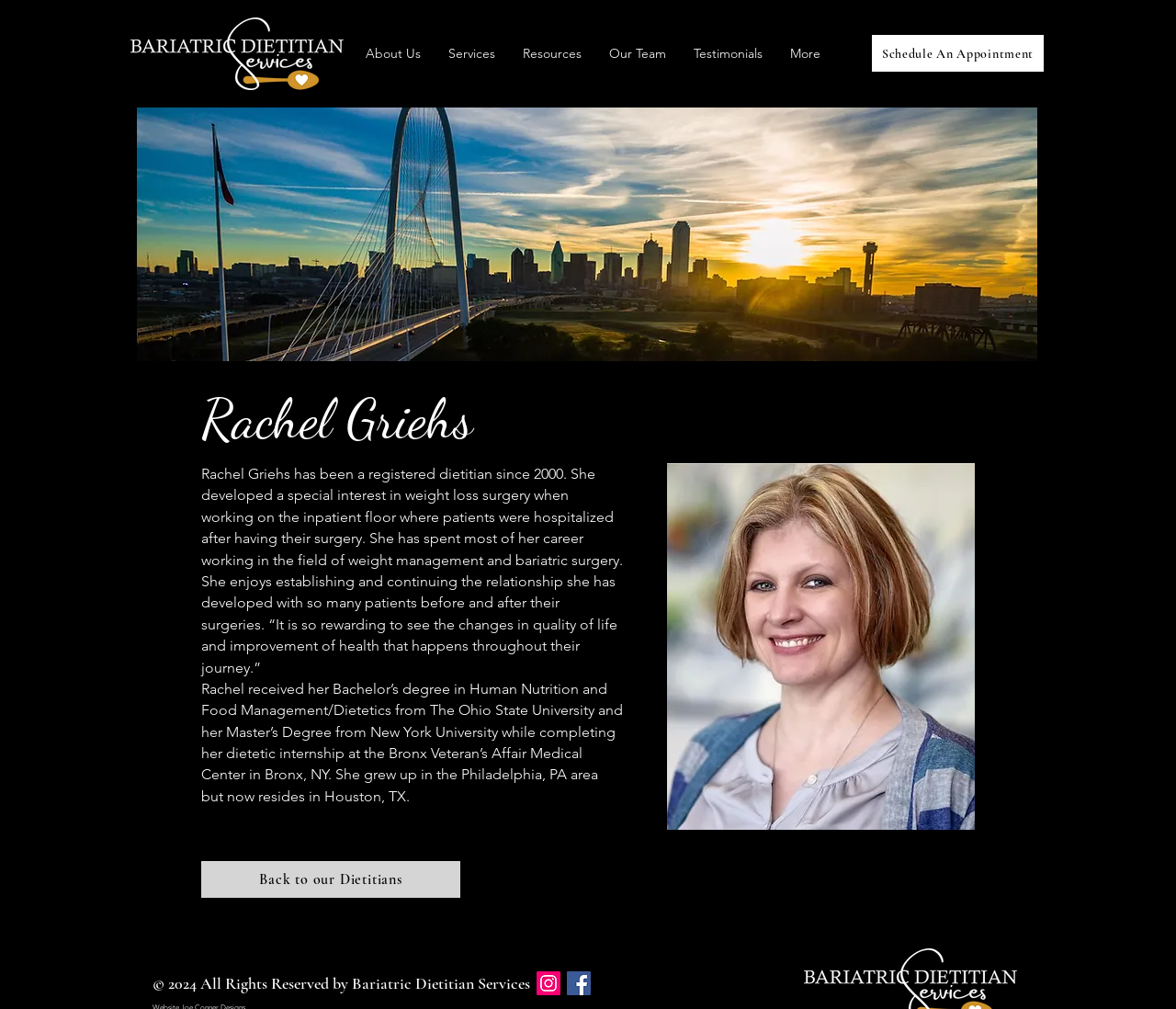Please give a succinct answer using a single word or phrase:
What social media platforms are linked from the webpage?

Instagram and Facebook